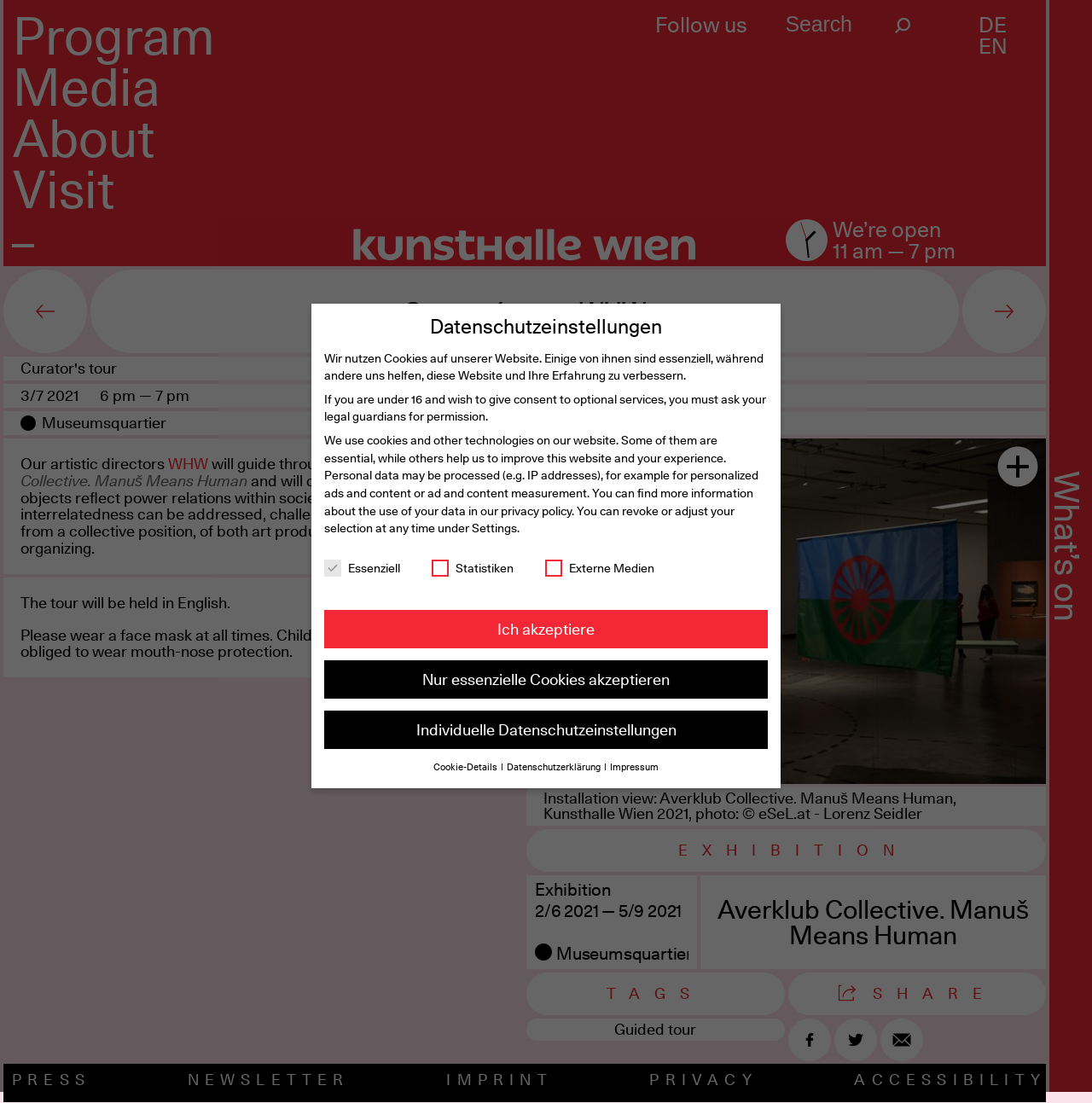Describe all the visual and textual components of the webpage comprehensively.

The webpage is about the Kunsthalle Wien, a museum in Vienna, Austria. At the top, there is a navigation menu with links to "Program", "Media", "About", and "Visit". On the right side of the navigation menu, there is a search bar with a search button and a magnifying glass icon. Below the navigation menu, there is a section with the museum's logo and a link to the museum's website.

The main content of the webpage is about a curator's tour of an exhibition titled "Averklub Collective. Manuš Means Human". The tour is scheduled for March 7, 2021, at 6 pm. The webpage provides a brief description of the tour, stating that the artistic directors of WHW will guide visitors through the exhibition and discuss how art objects reflect power relations within society.

Below the tour description, there is an image of the exhibition, followed by a section with information about the exhibition, including the dates and location. There are also links to share the exhibition on social media and to view more information about the exhibition.

On the right side of the webpage, there is a section with links to other exhibitions and events at the museum, as well as a section with information about the museum's opening hours and admission requirements.

At the bottom of the webpage, there is a footer section with links to the museum's press page, newsletter, imprint, privacy policy, and accessibility statement. There is also a section with information about the use of cookies on the website and options to adjust cookie settings.

Overall, the webpage provides information about the Kunsthalle Wien and its exhibitions, as well as resources for visitors and users of the website.